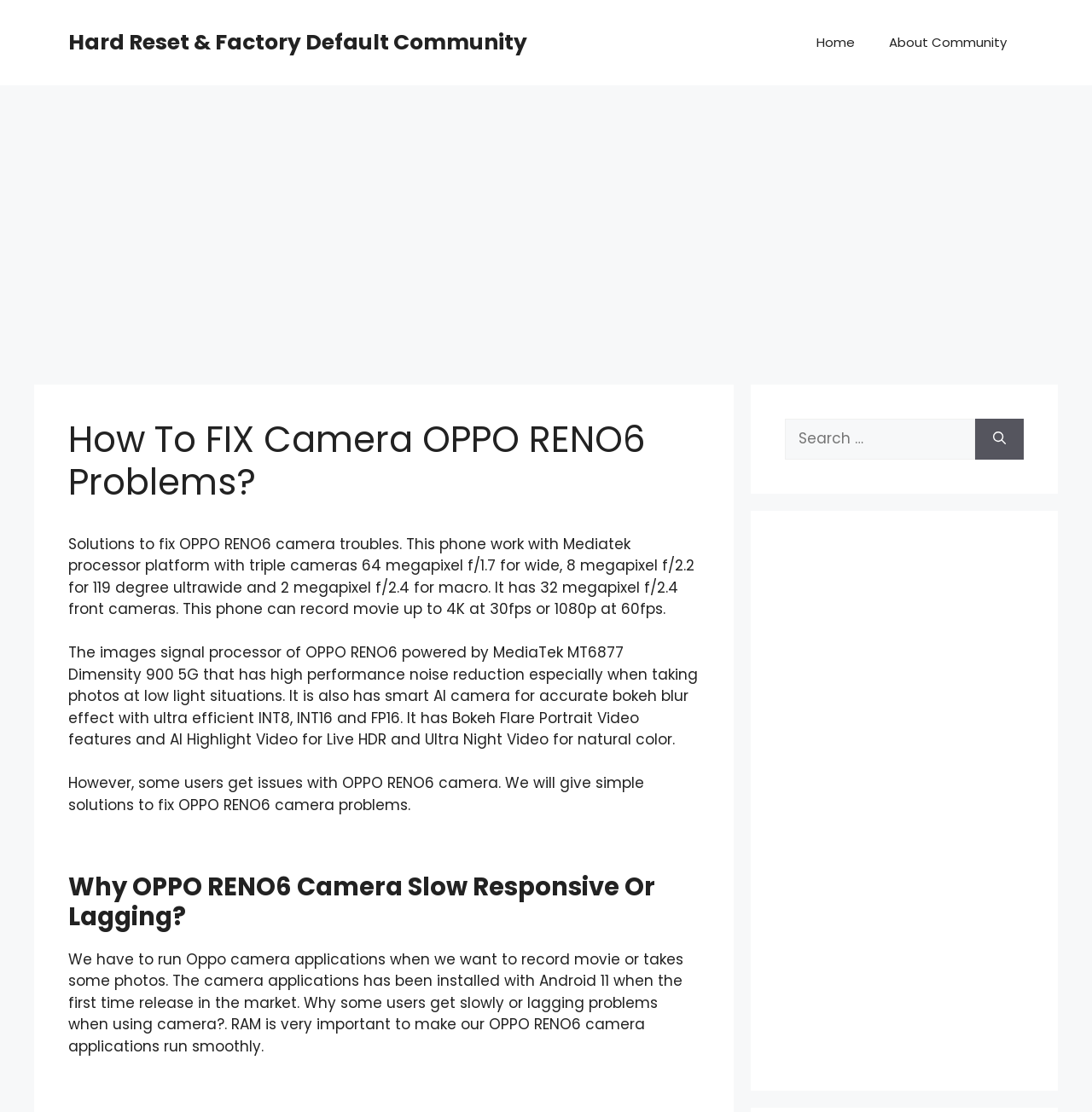Why does the OPPO RENO6 camera application run slowly?
Please respond to the question with a detailed and thorough explanation.

The webpage explains that the camera application runs slowly because RAM is very important to make the OPPO RENO6 camera applications run smoothly. This suggests that the phone's RAM capacity may be a factor in the camera's performance.